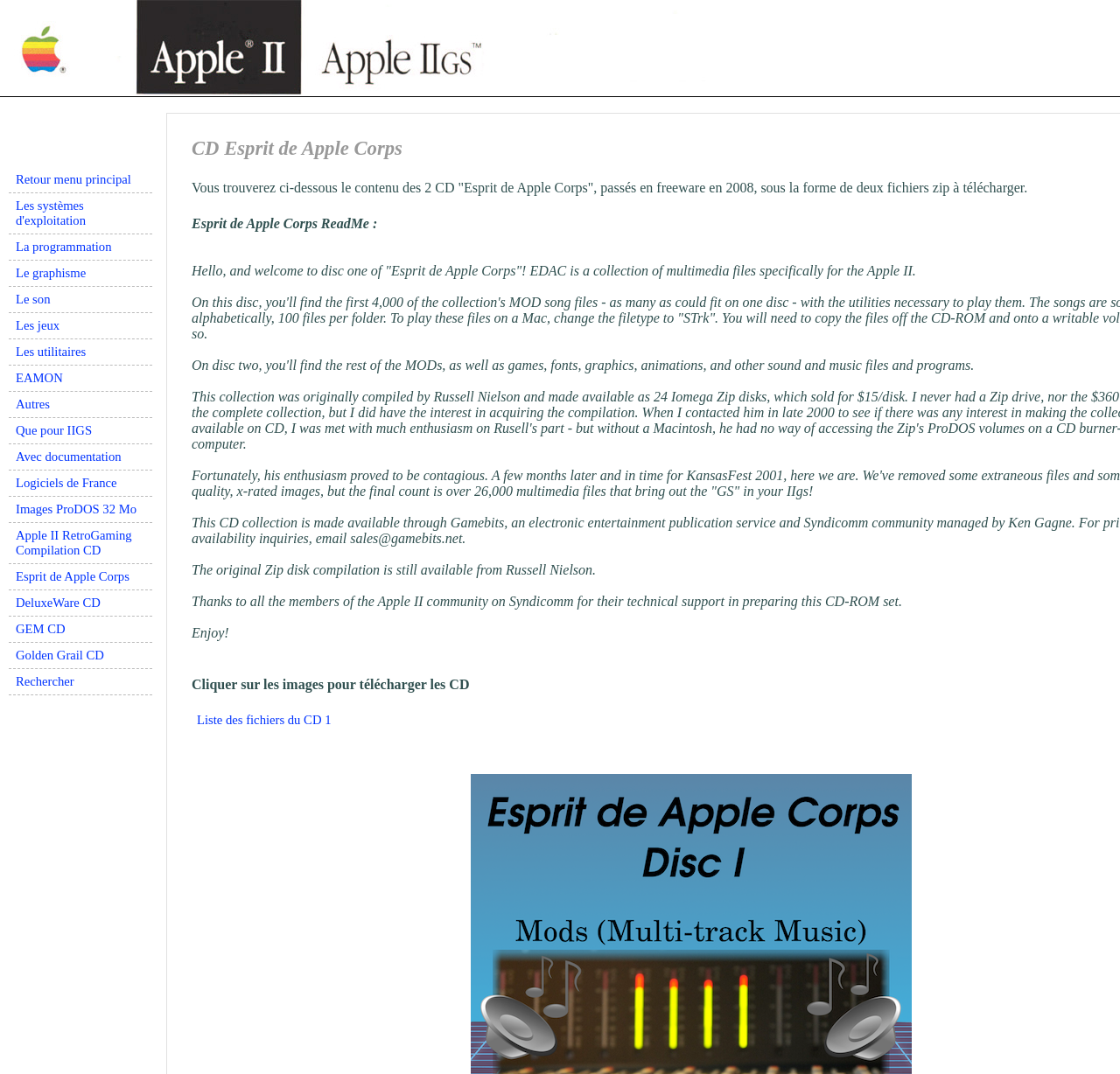Can you determine the bounding box coordinates of the area that needs to be clicked to fulfill the following instruction: "Click on the 'Esprit de Apple Corps' link"?

[0.009, 0.527, 0.134, 0.547]